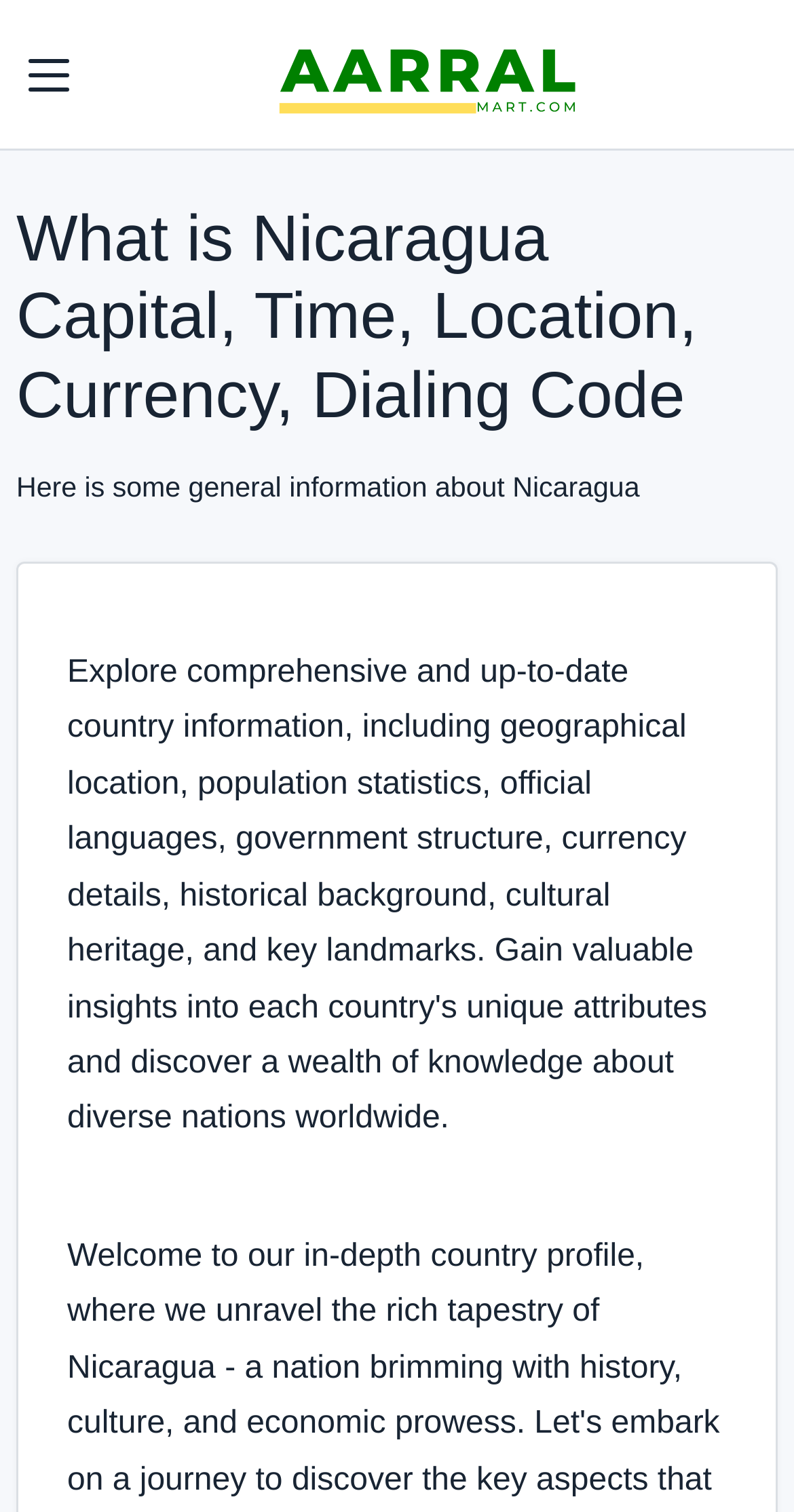Identify the bounding box coordinates for the UI element described as follows: aria-label="Toggle navigation". Use the format (top-left x, top-left y, bottom-right x, bottom-right y) and ensure all values are floating point numbers between 0 and 1.

[0.021, 0.028, 0.103, 0.071]